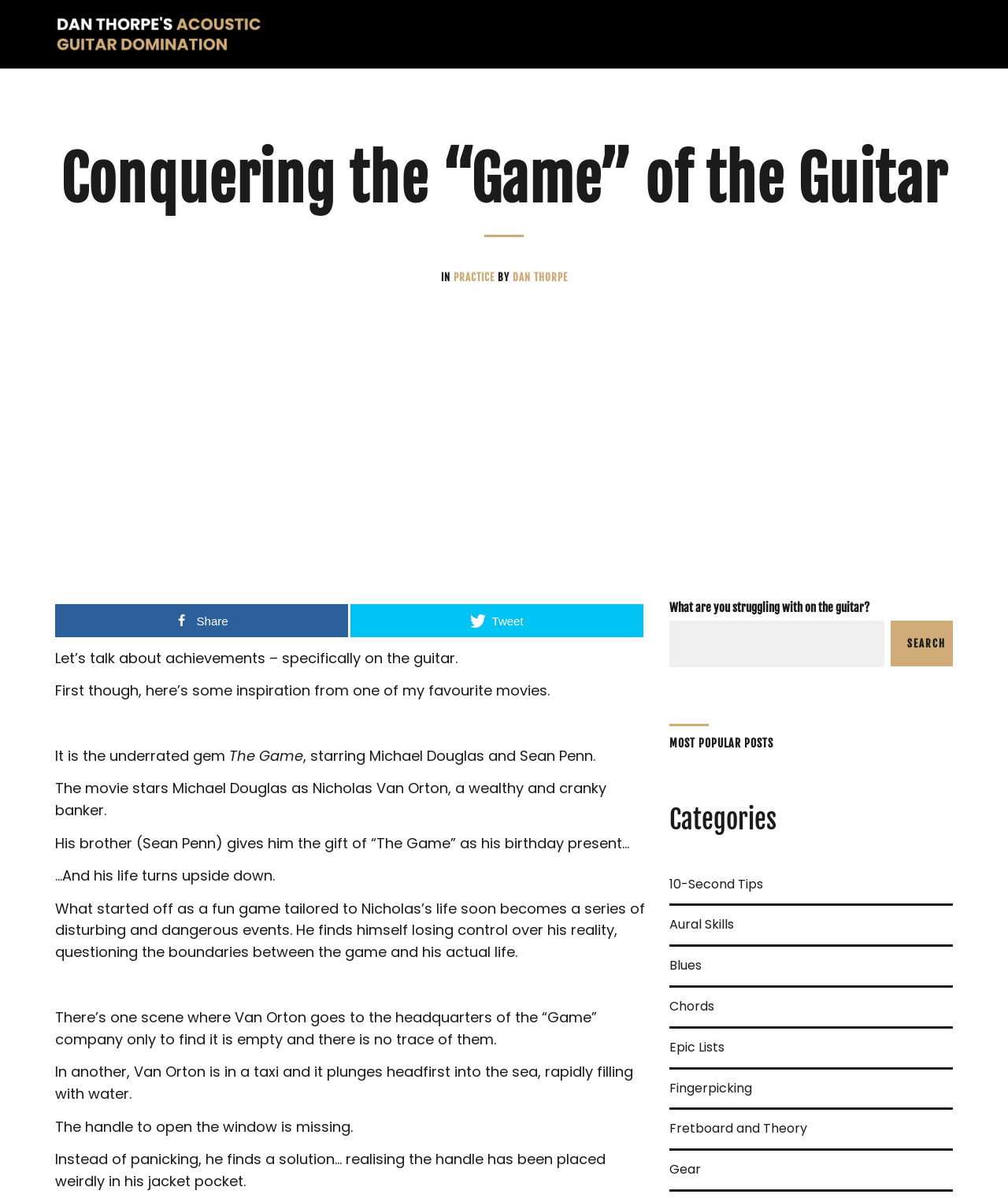Extract the primary headline from the webpage and present its text.

Conquering the “Game” of the Guitar